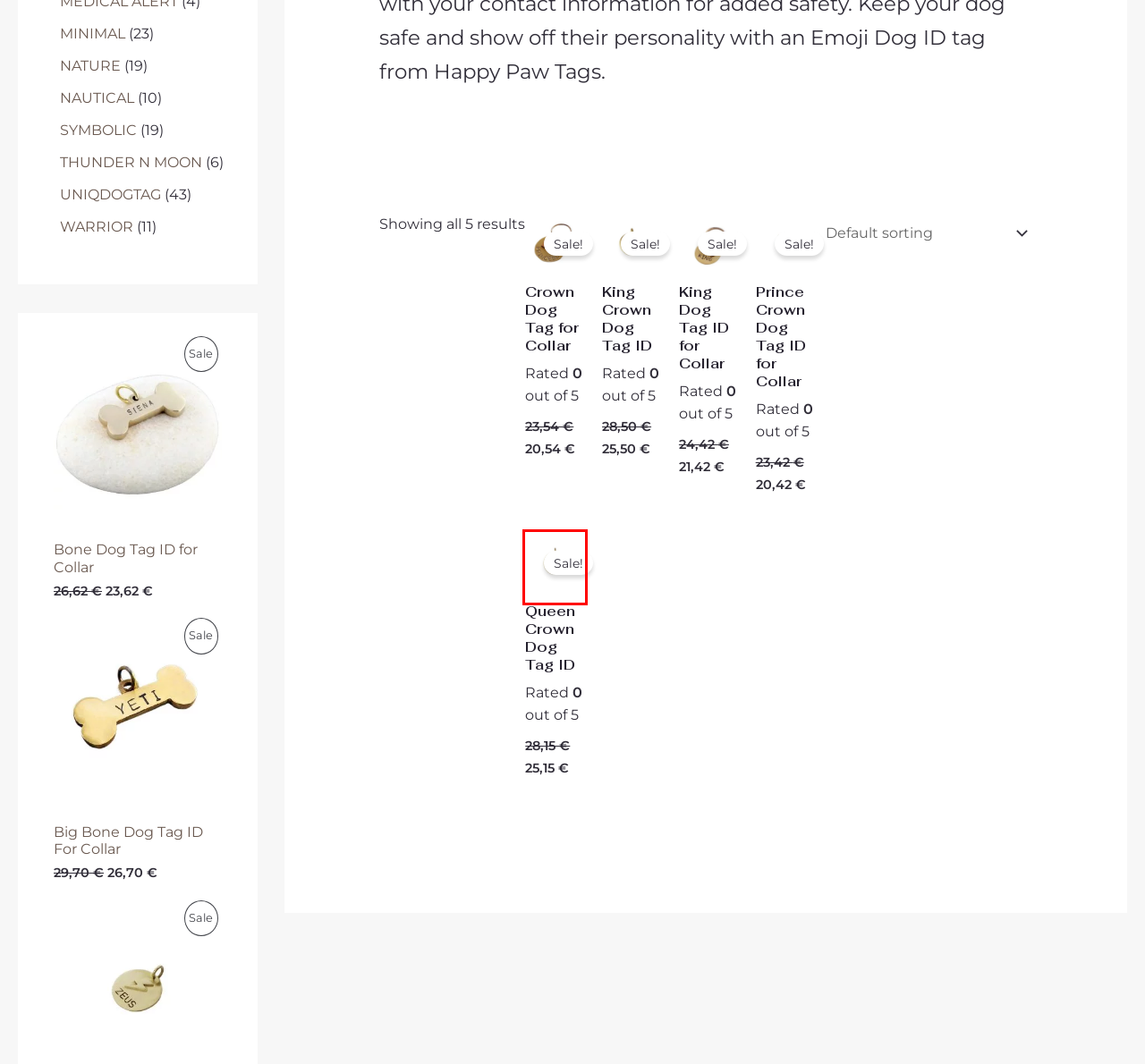You have a screenshot of a webpage with a red bounding box around an element. Select the webpage description that best matches the new webpage after clicking the element within the red bounding box. Here are the descriptions:
A. NAUTICAL Archives - Personalized Dog Tags - Happypawtags
B. Prince Crown Dog Tag ID for Collar - Personalized Dog Tags - Happypawtags
C. King Crown Dog Tag ID - Personalized Dog Tags - Happypawtags
D. THUNDER N MOON Archives - Personalized Dog Tags - Happypawtags
E. SYMBOLIC Archives - Personalized Dog Tags - Happypawtags
F. NATURE Archives - Personalized Dog Tags - Happypawtags
G. King Dog Tag ID for Collar - Personalized Dog Tags - Happypawtags
H. Queen Crown Dog Tag ID - Personalized Dog Tags - Happypawtags

H